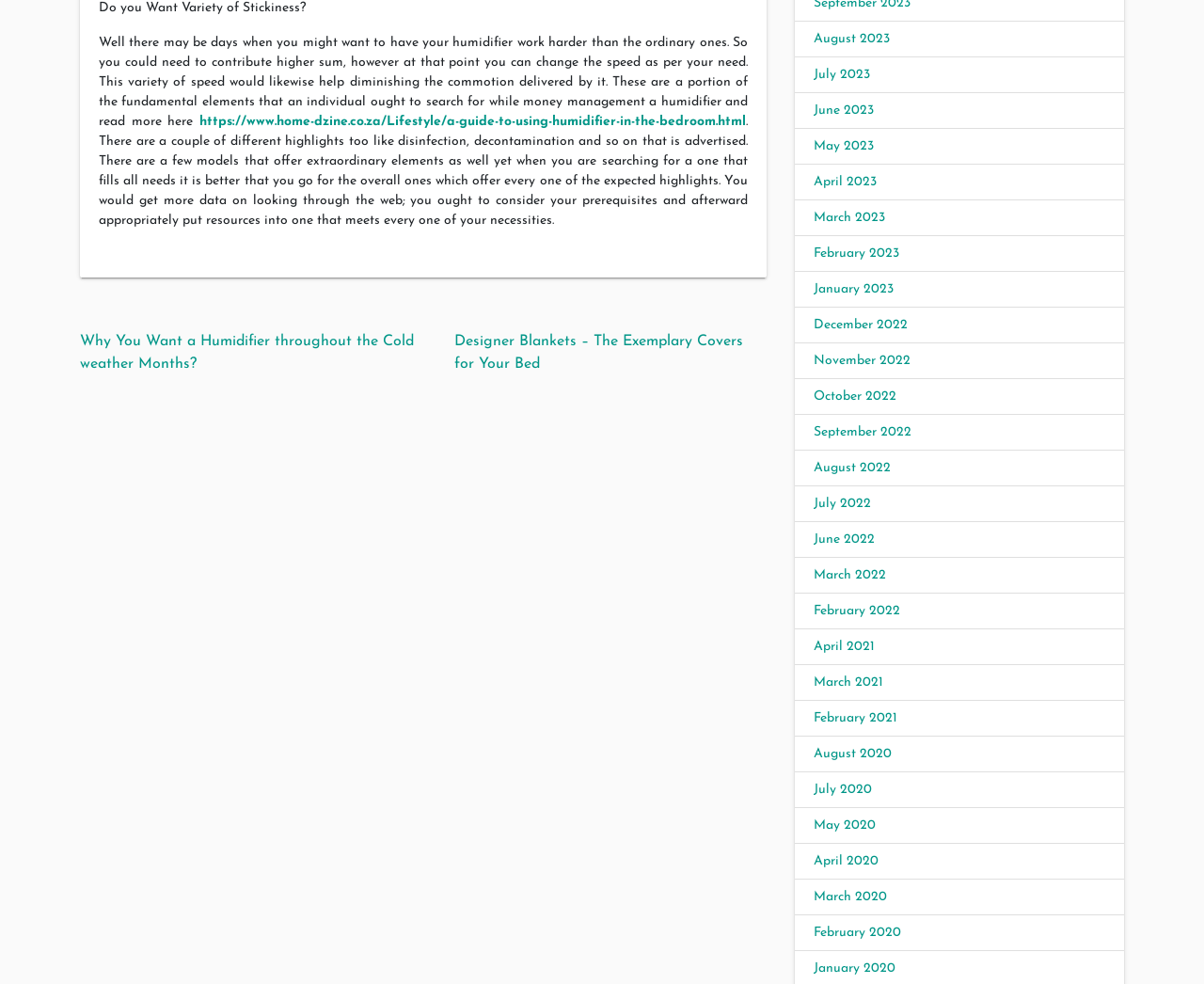What is the topic of the main text?
Look at the image and answer the question with a single word or phrase.

Humidifier